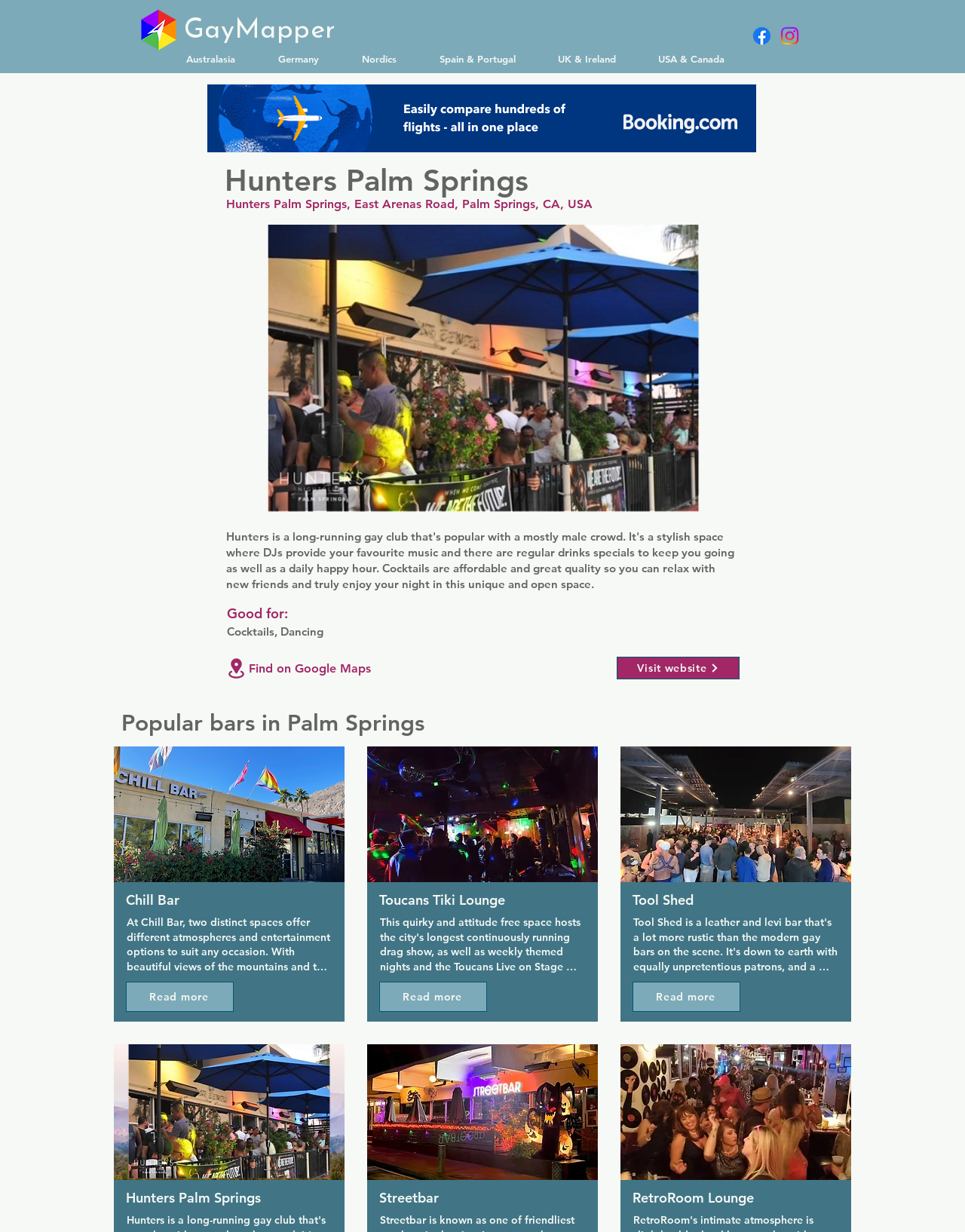Please identify the bounding box coordinates of the clickable area that will allow you to execute the instruction: "Find Hunters Palm Springs on Google Maps".

[0.232, 0.533, 0.453, 0.551]